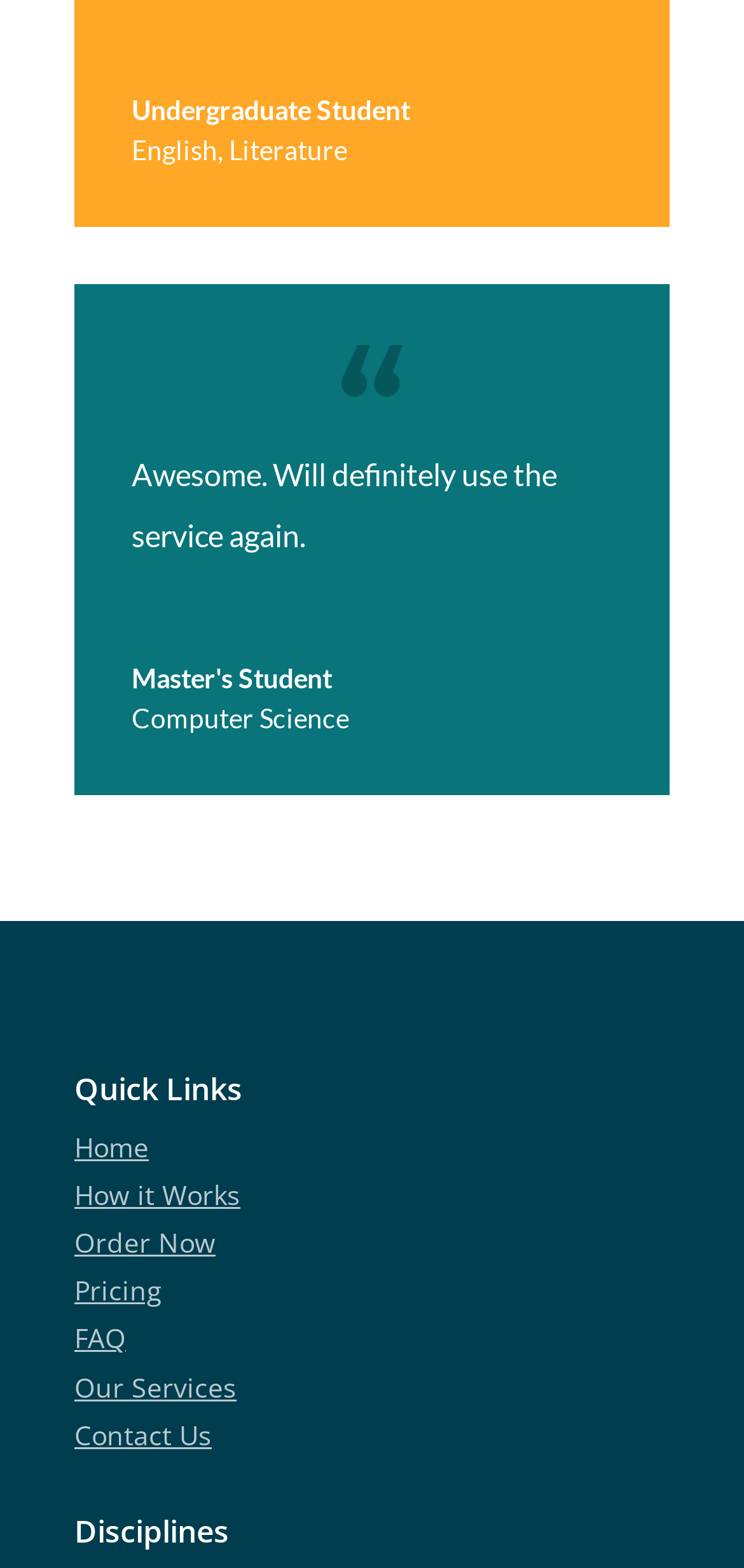What is the discipline mentioned above 'Quick Links'?
Refer to the image and answer the question using a single word or phrase.

Computer Science